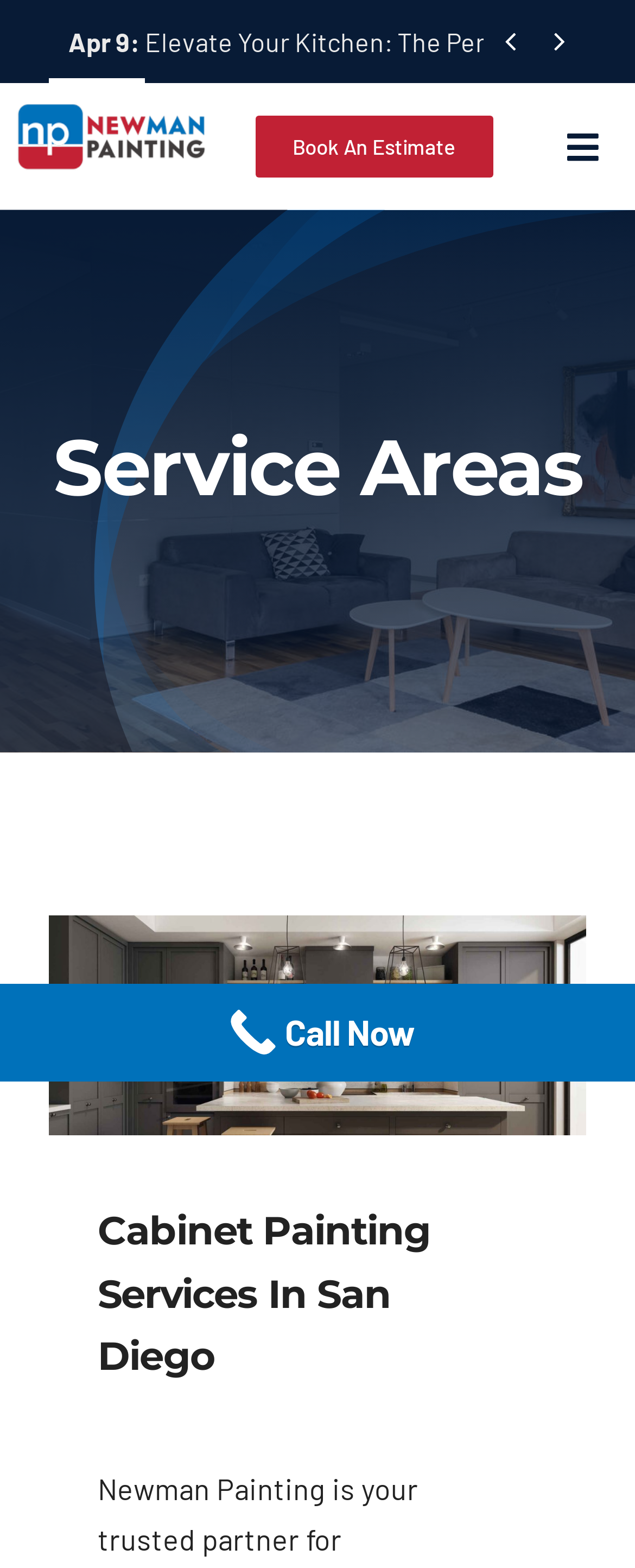What is the purpose of the button with the '' icon?
Please give a detailed and elaborate answer to the question based on the image.

The button with the '' icon is located next to the 'Next' button, and based on their positions and icons, it can be inferred that the button is for navigating to the previous page or section.